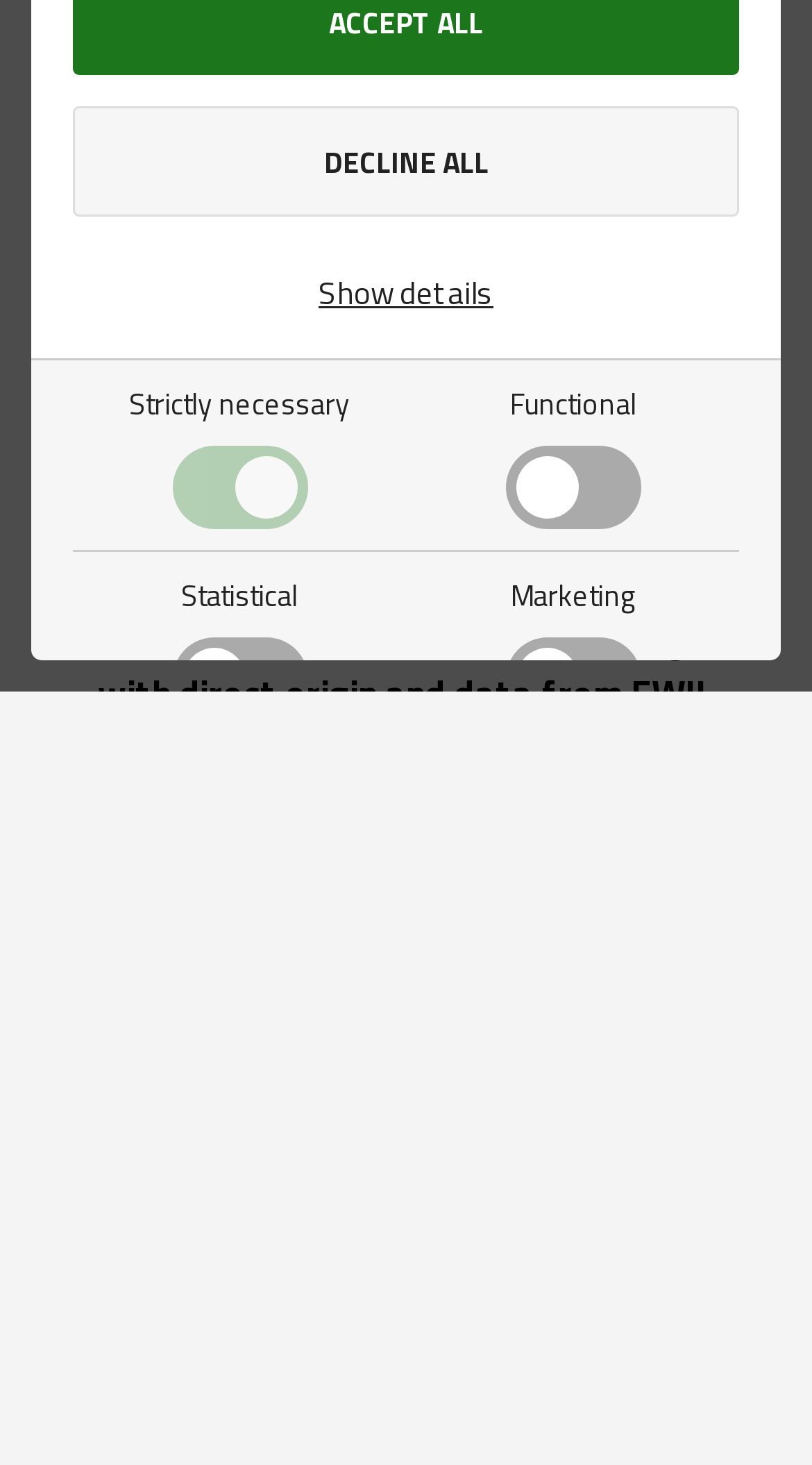Please provide the bounding box coordinates in the format (top-left x, top-left y, bottom-right x, bottom-right y). Remember, all values are floating point numbers between 0 and 1. What is the bounding box coordinate of the region described as: aria-label="checkbox for Statistical" name="cookie_cat_statistic"

[0.212, 0.434, 0.378, 0.491]